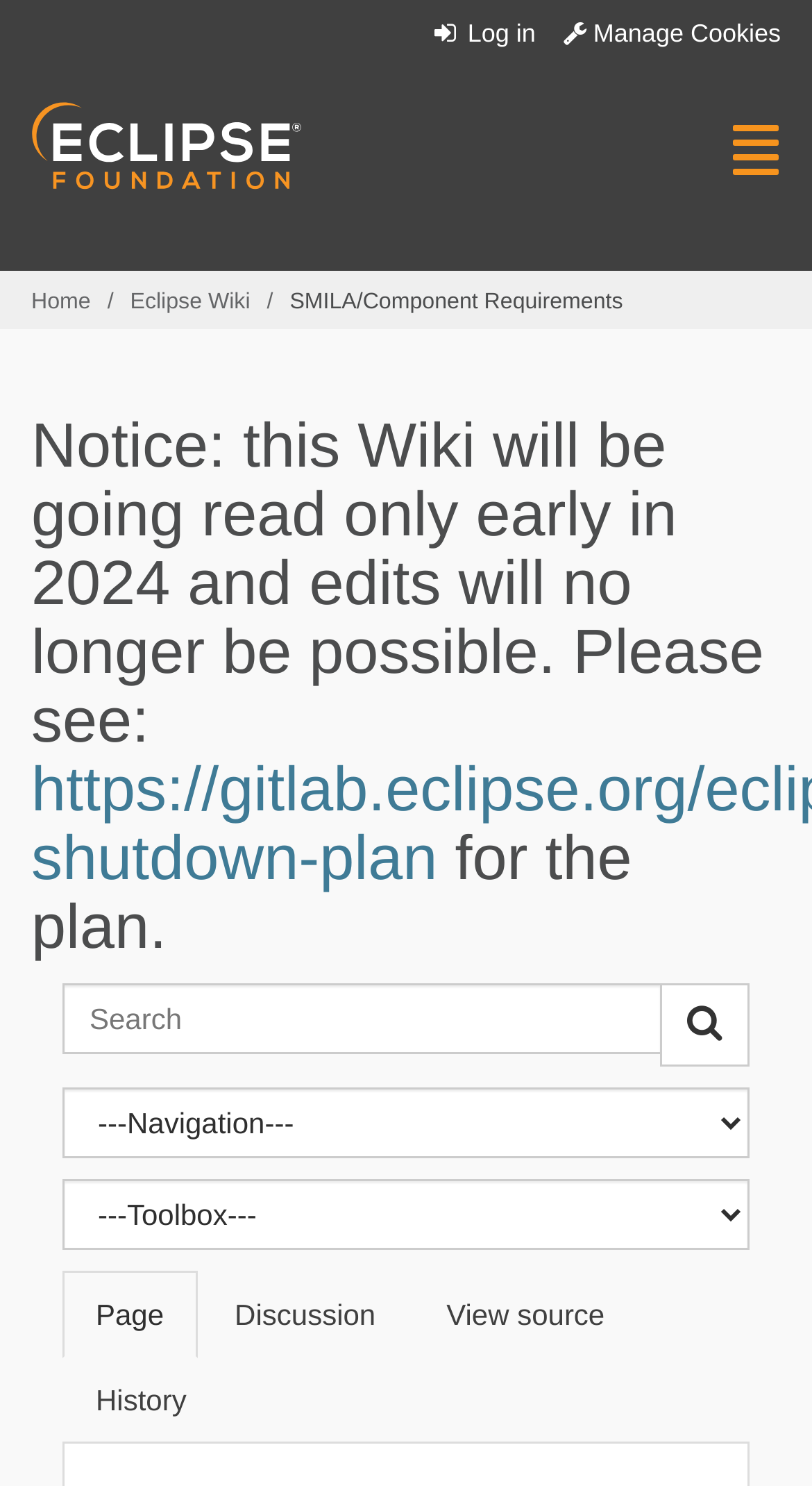Can you look at the image and give a comprehensive answer to the question:
How many links are in the breadcrumb section?

I counted the links in the breadcrumb section, which are 'Home', 'Eclipse Wiki', and 'SMILA/Component Requirements'. There are 3 links in total.